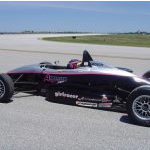What is the purpose of the 'Girlracer Magazine' logo on the car?
Provide a detailed and well-explained answer to the question.

The caption states that the logo 'highlights its connection to female empowerment in motorsport, particularly in promoting the visibility of women drivers and their contributions to the racing world', implying that the logo is meant to promote and support women in motorsports.